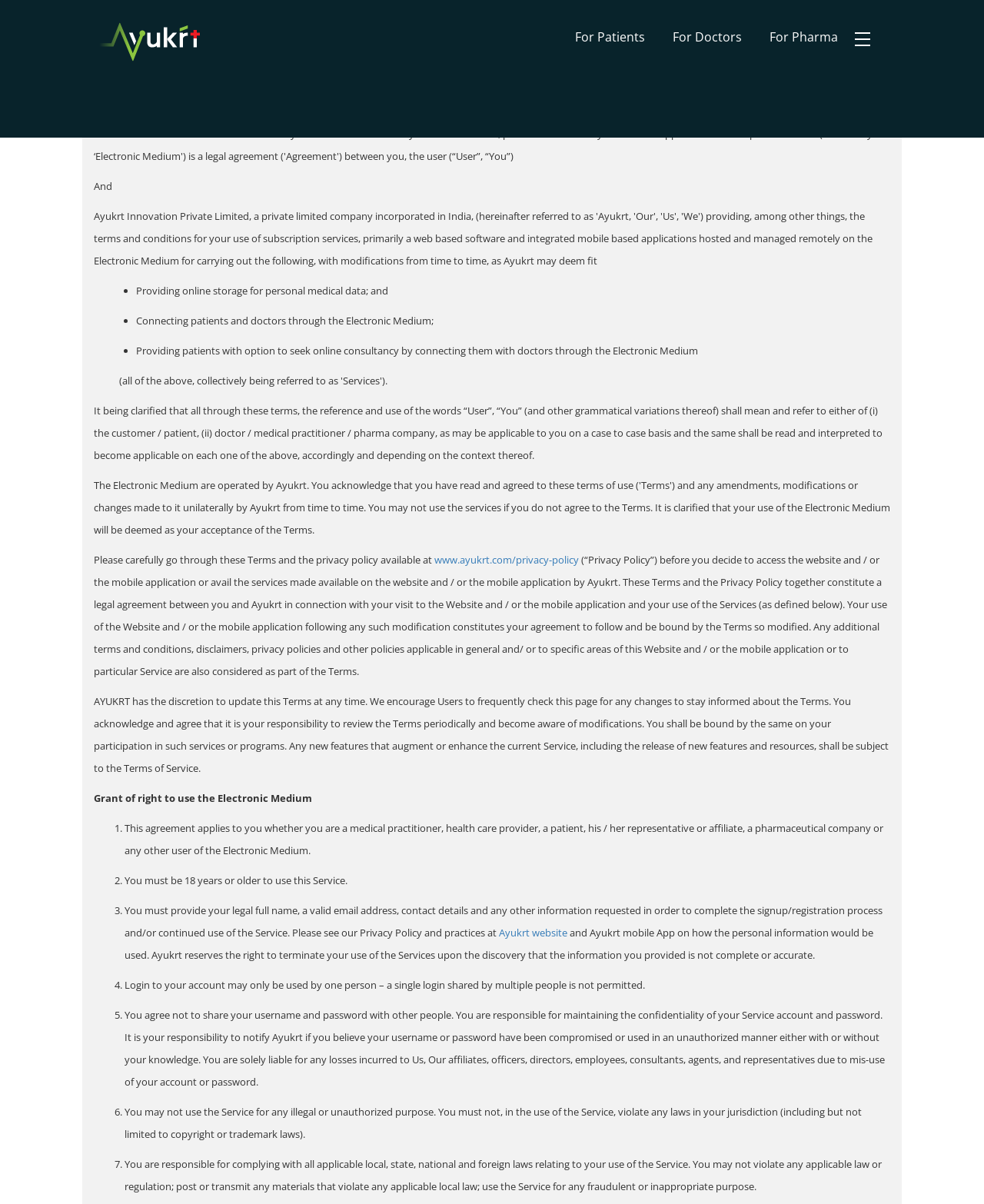What is the minimum age requirement to use this Service?
Refer to the image and provide a detailed answer to the question.

According to the webpage content, specifically in the section 'Grant of right to use the Electronic Medium', it is stated that 'You must be 18 years or older to use this Service'.